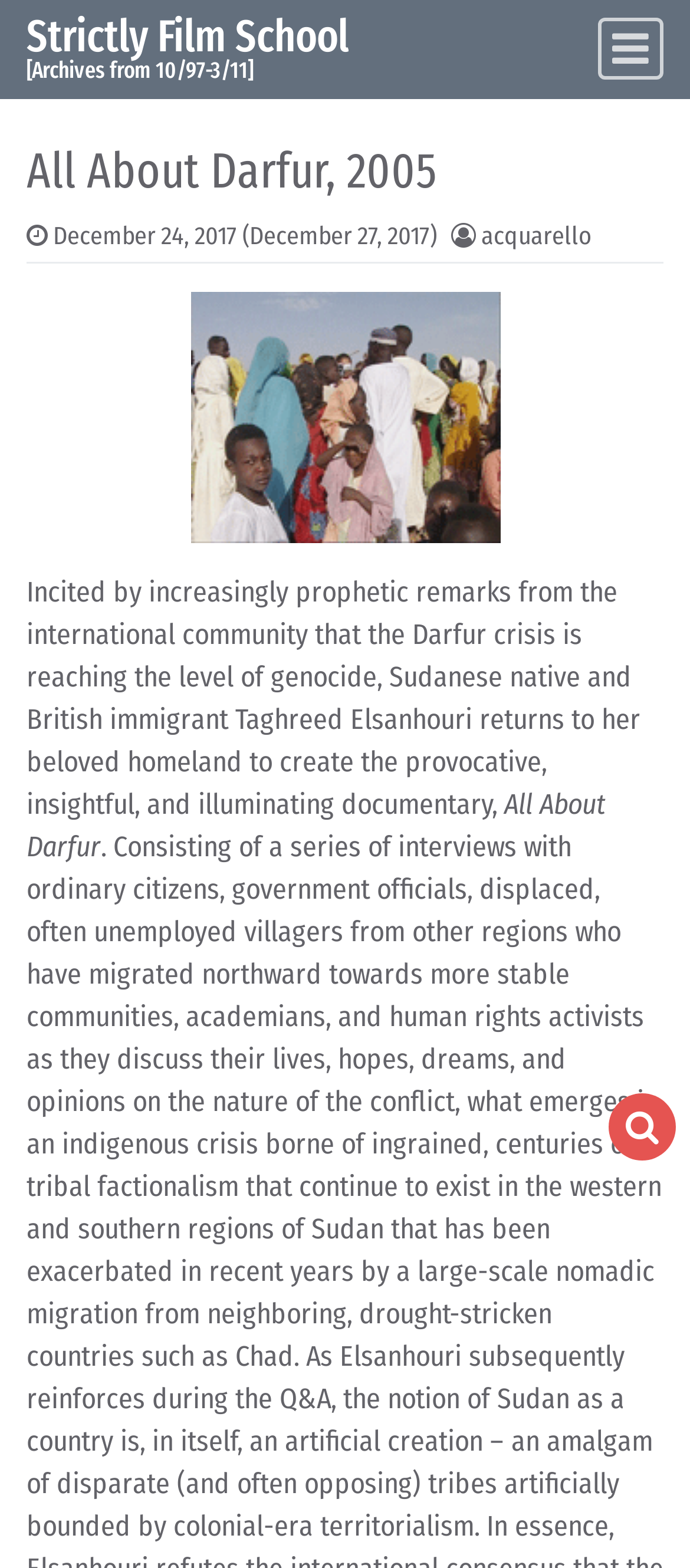Locate the bounding box of the UI element described by: "Skip to content" in the given webpage screenshot.

[0.036, 0.016, 0.103, 0.036]